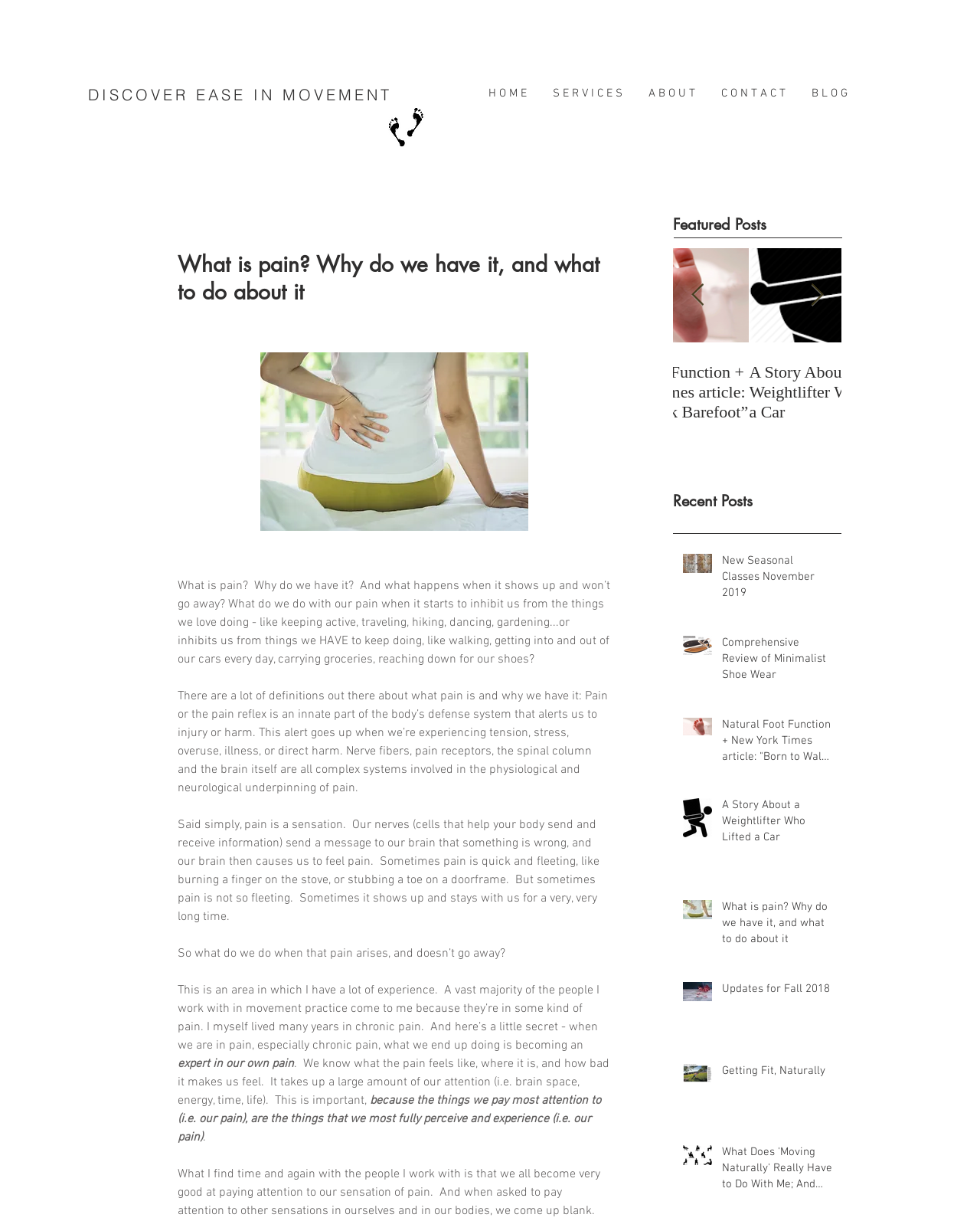How many featured posts are listed on this webpage?
Provide a concise answer using a single word or phrase based on the image.

4